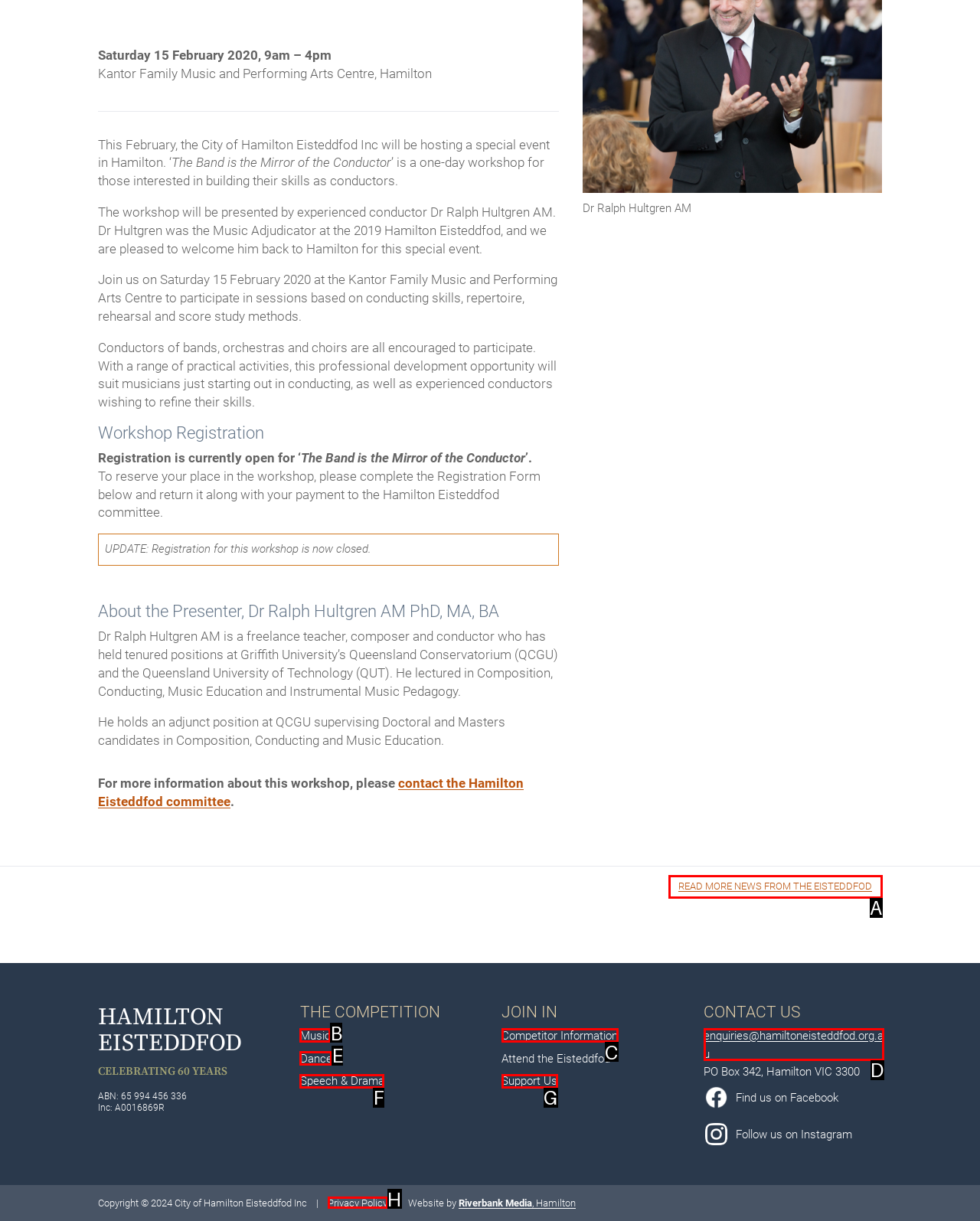Identify the letter of the option that best matches the following description: Music. Respond with the letter directly.

B